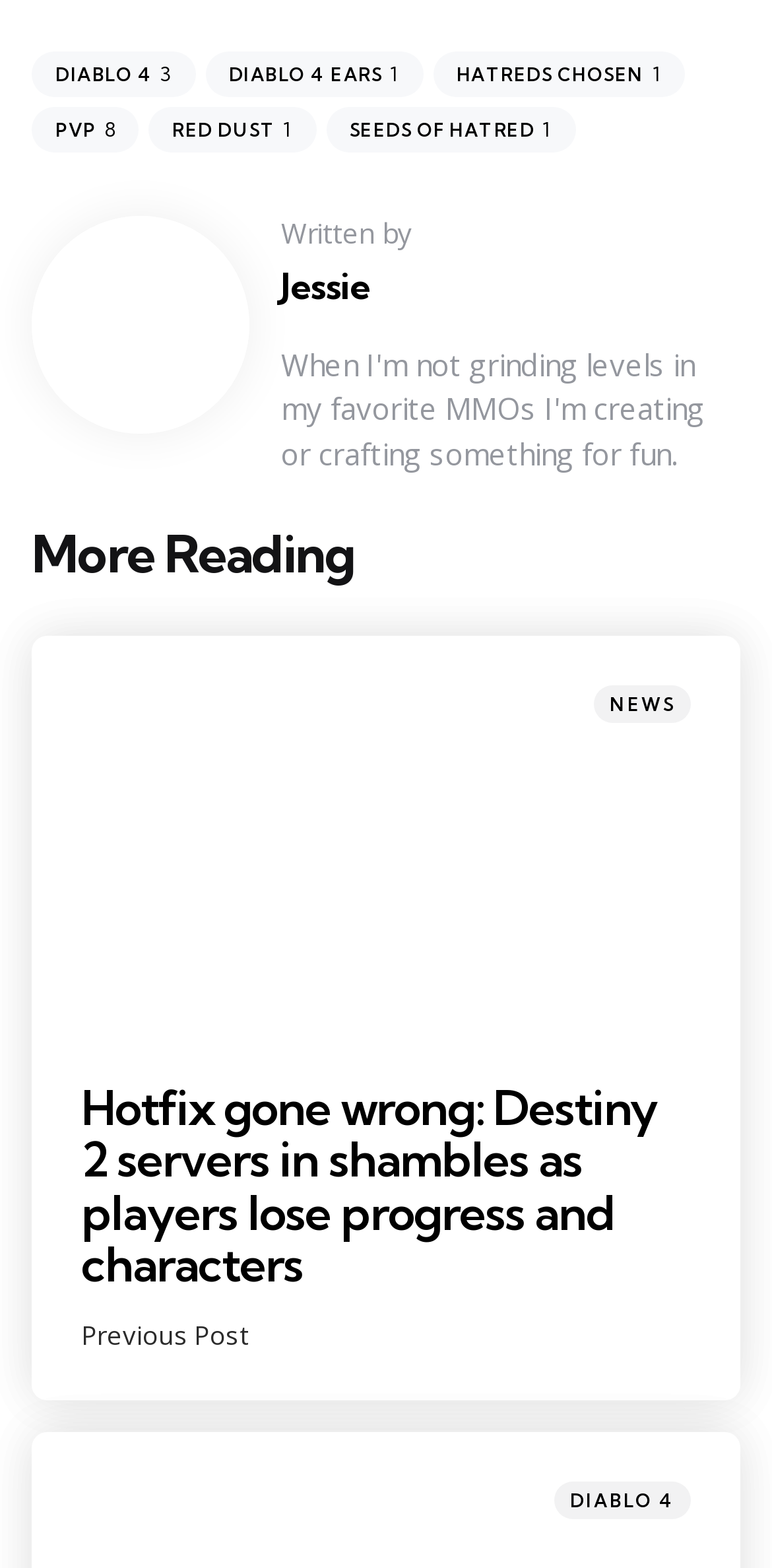What is the image about?
Examine the image and provide an in-depth answer to the question.

The image in the article section has an alt text 'Destiny 2 Server Down', which suggests that the image is related to the Destiny 2 server being down.